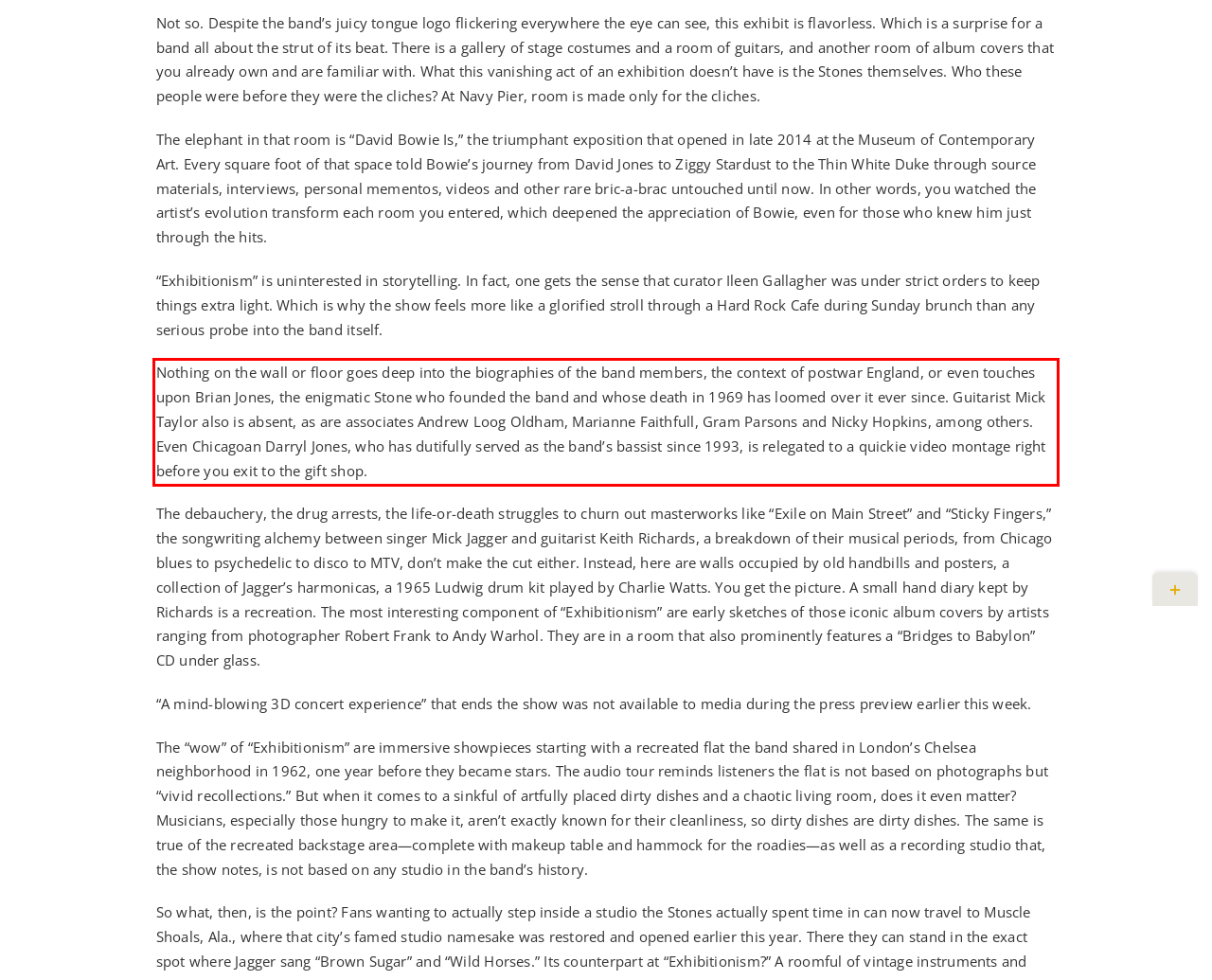Identify the red bounding box in the webpage screenshot and perform OCR to generate the text content enclosed.

Nothing on the wall or floor goes deep into the biographies of the band members, the context of postwar England, or even touches upon Brian Jones, the enigmatic Stone who founded the band and whose death in 1969 has loomed over it ever since. Guitarist Mick Taylor also is absent, as are associates Andrew Loog Oldham, Marianne Faithfull, Gram Parsons and Nicky Hopkins, among others. Even Chicagoan Darryl Jones, who has dutifully served as the band’s bassist since 1993, is relegated to a quickie video montage right before you exit to the gift shop.